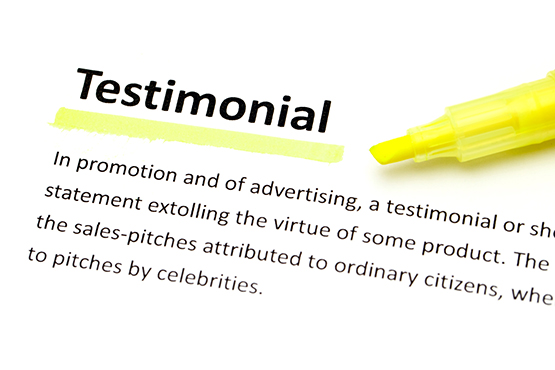Provide an extensive narrative of what is shown in the image.

The image features the word "Testimonial" prominently highlighted in bold black text at the top of a document, indicating its significance in the context of advertising and promotion. Below the title, there is a detailed explanation describing what a testimonial is: a statement that praises a product or service, often illustrating consumer experiences. The text also contrastingly references the distinction between testimonials from everyday users and those from celebrities, hinting at the persuasive power attributed to both. The use of a yellow highlighter emphasizes key concepts, suggesting a focus on critical insights regarding the nature of testimonials in marketing. This image encapsulates the essence of how testimonials serve as tools in advertising strategy.